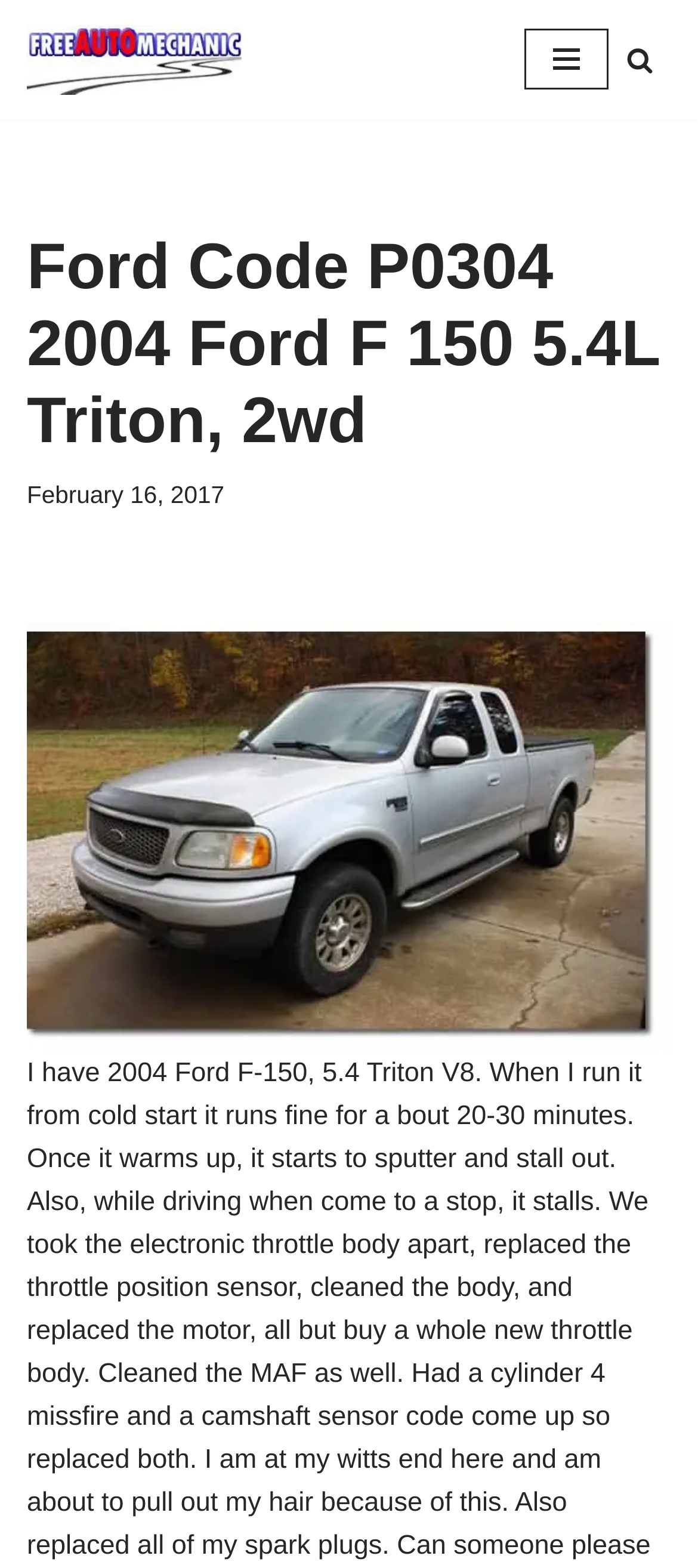What is the engine type of the Ford vehicle mentioned on the webpage?
Please analyze the image and answer the question with as much detail as possible.

The webpage mentions the engine type of the Ford vehicle, which is a 5.4L Triton engine. This information is provided in the main heading and is likely intended to help users who are searching for information about this specific type of engine.